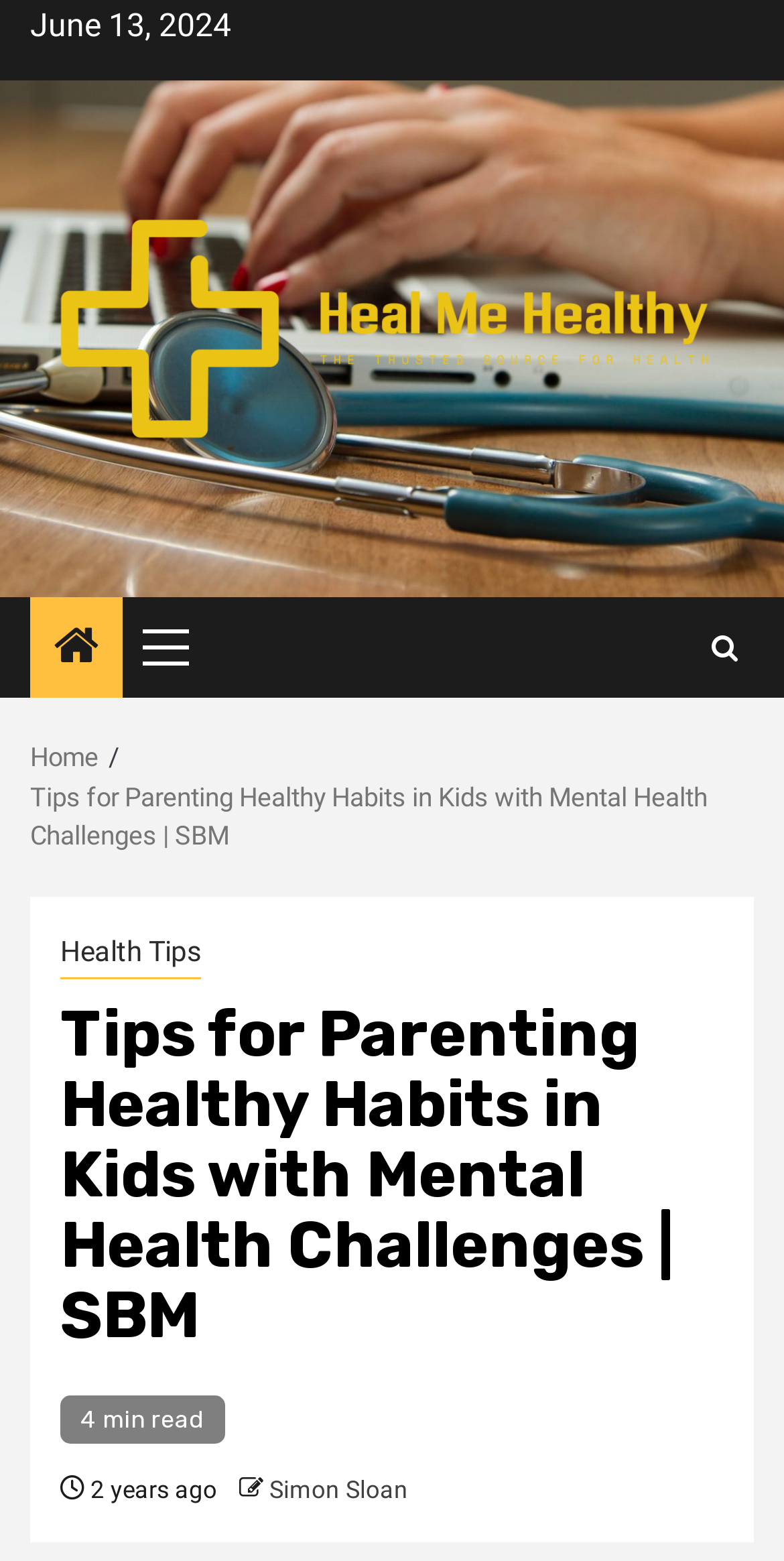Carefully observe the image and respond to the question with a detailed answer:
Who is the author of the article?

I found the author of the article by looking at the bottom of the webpage, where it says 'Simon Sloan' as a link element, which is likely the author of the article.